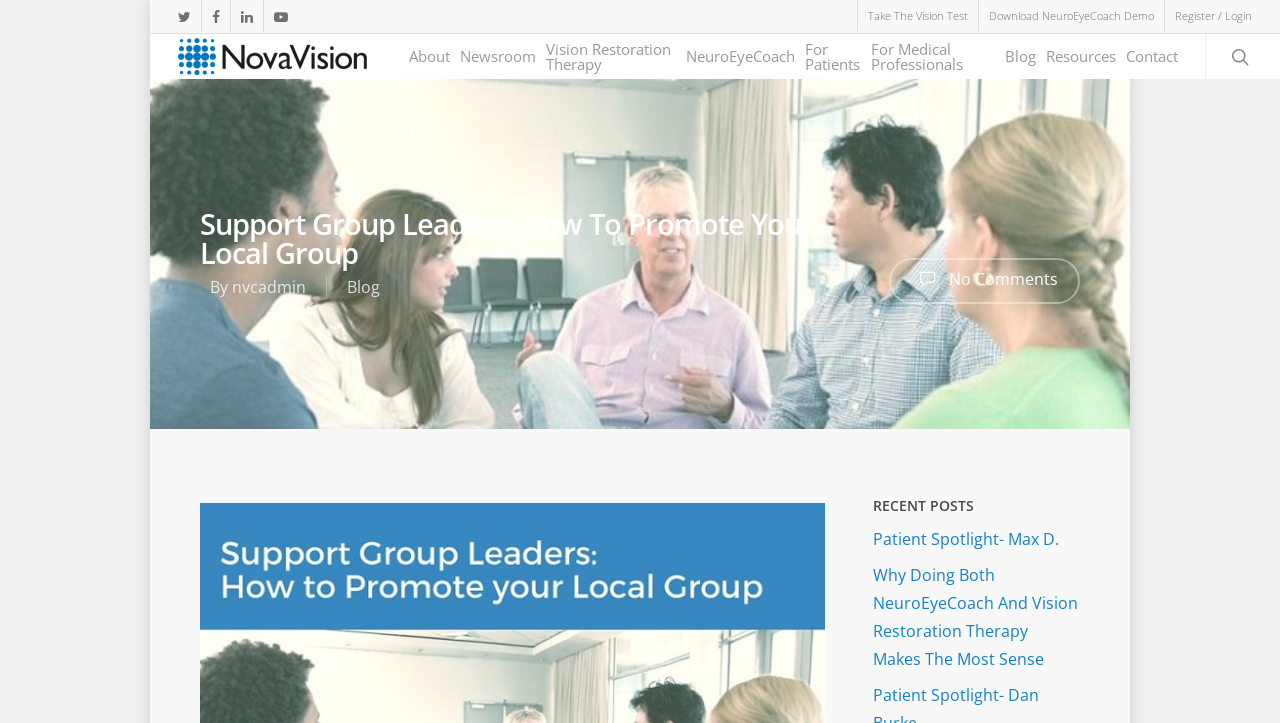Convey a detailed summary of the webpage, mentioning all key elements.

The webpage is about NovaVision, a company that provides vision restoration therapy and NeuroEyeCoach. At the top left corner, there are four social media links represented by icons. Next to them, there is a link to take a vision test and another link to download a NeuroEyeCoach demo. On the top right corner, there is a link to register or log in.

Below the top section, there is a logo of NovaVision, which is an image with a link to the company's main page. Underneath the logo, there is a navigation menu with links to various sections of the website, including About, Newsroom, Vision Restoration Therapy, NeuroEyeCoach, For Patients, For Medical Professionals, Blog, Resources, and Contact.

The main content of the webpage is an article titled "Support Group Leaders: How To Promote Your Local Group". The article is written by "nvcadmin" and has a link to the Blog section. Below the article title, there is a link with no text, and next to it, there is a link to the Blog section again.

On the right side of the article, there is a section titled "RECENT POSTS" with two links to recent blog posts, one titled "Patient Spotlight- Max D." and the other titled "Why Doing Both NeuroEyeCoach And Vision Restoration Therapy Makes The Most Sense".